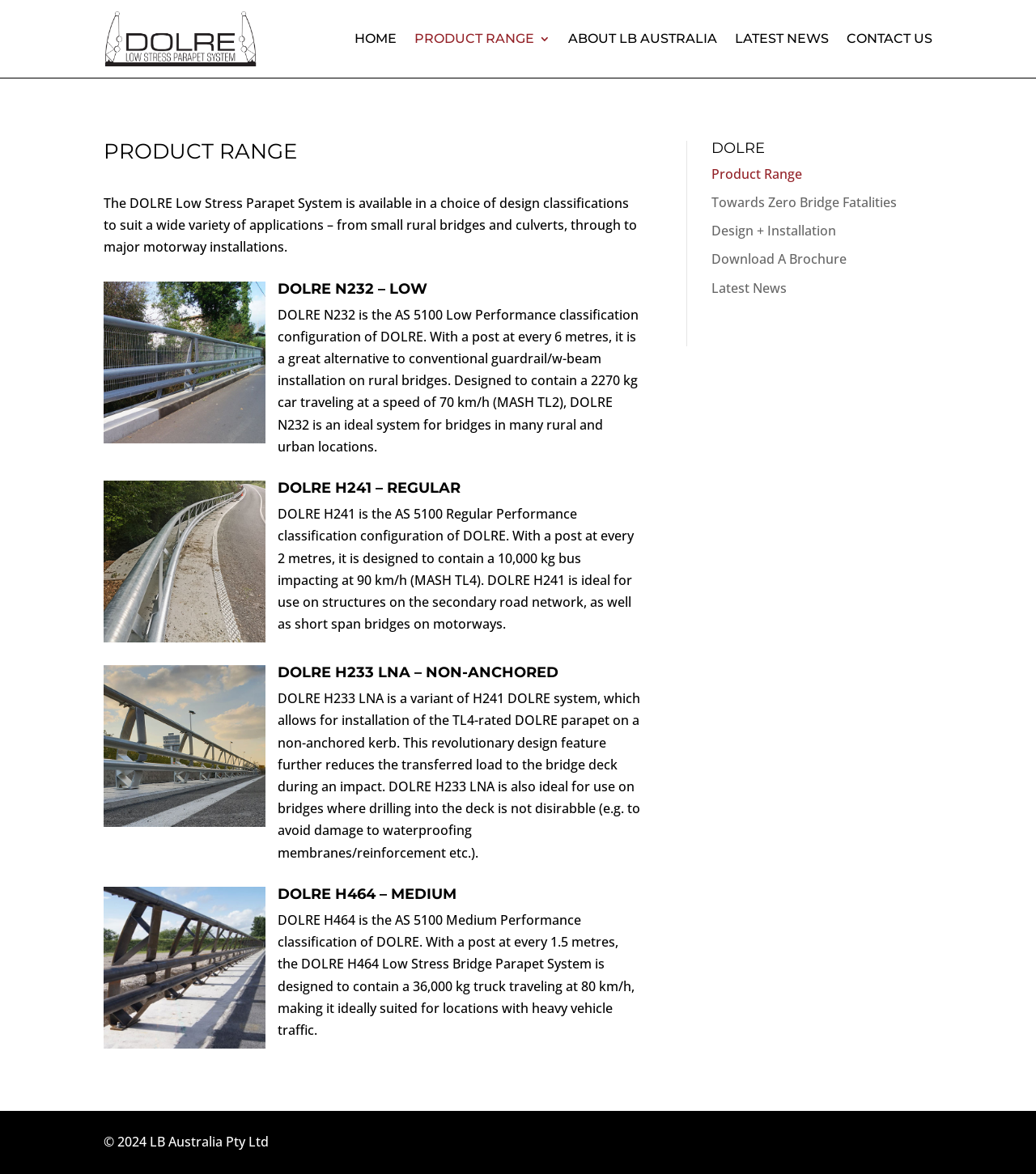What is the purpose of the DOLRE H233 LNA system?
Based on the screenshot, answer the question with a single word or phrase.

For non-anchored kerb installation